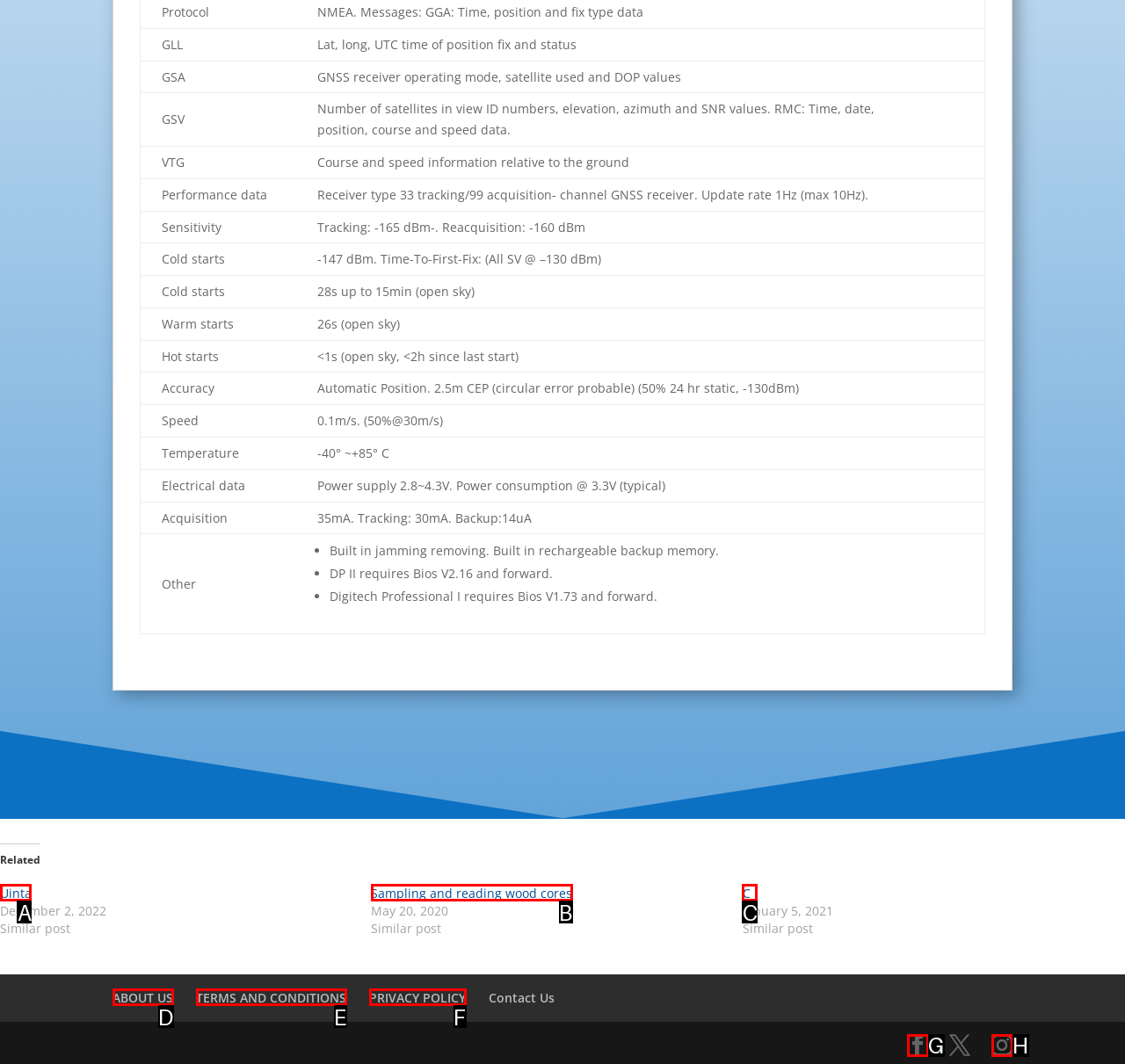Identify which HTML element should be clicked to fulfill this instruction: Click on 'Uinta' Reply with the correct option's letter.

A